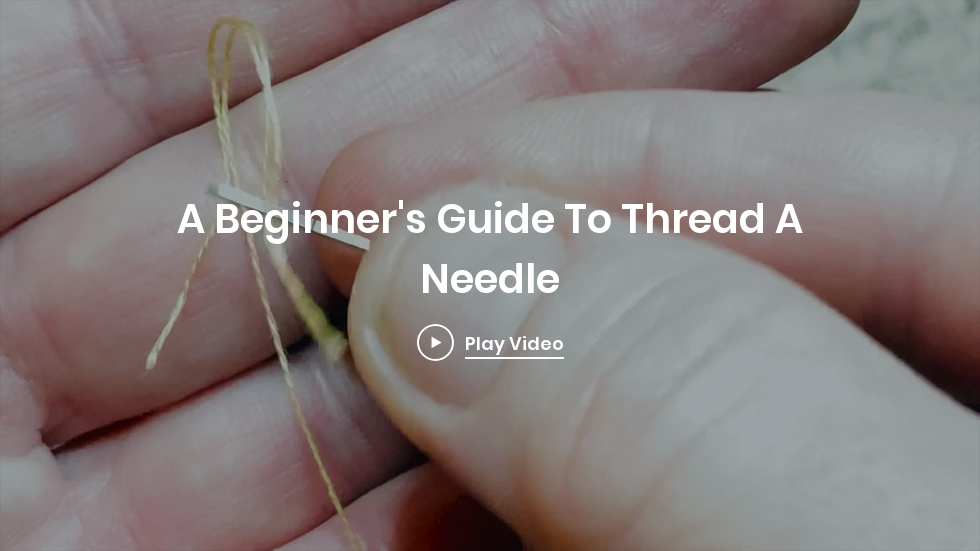Provide a one-word or brief phrase answer to the question:
What is the purpose of the button below the title?

To play the video